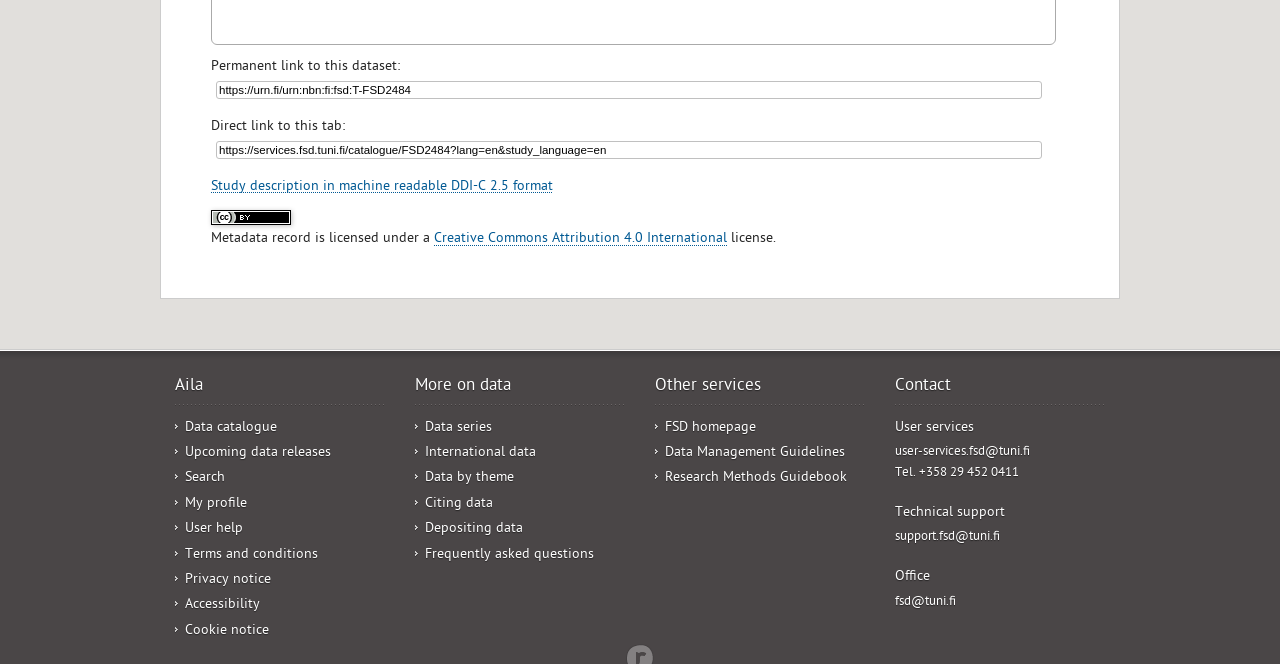Find the bounding box coordinates of the clickable area that will achieve the following instruction: "Click the link to study description in machine readable DDI-C 2.5 format".

[0.165, 0.269, 0.432, 0.294]